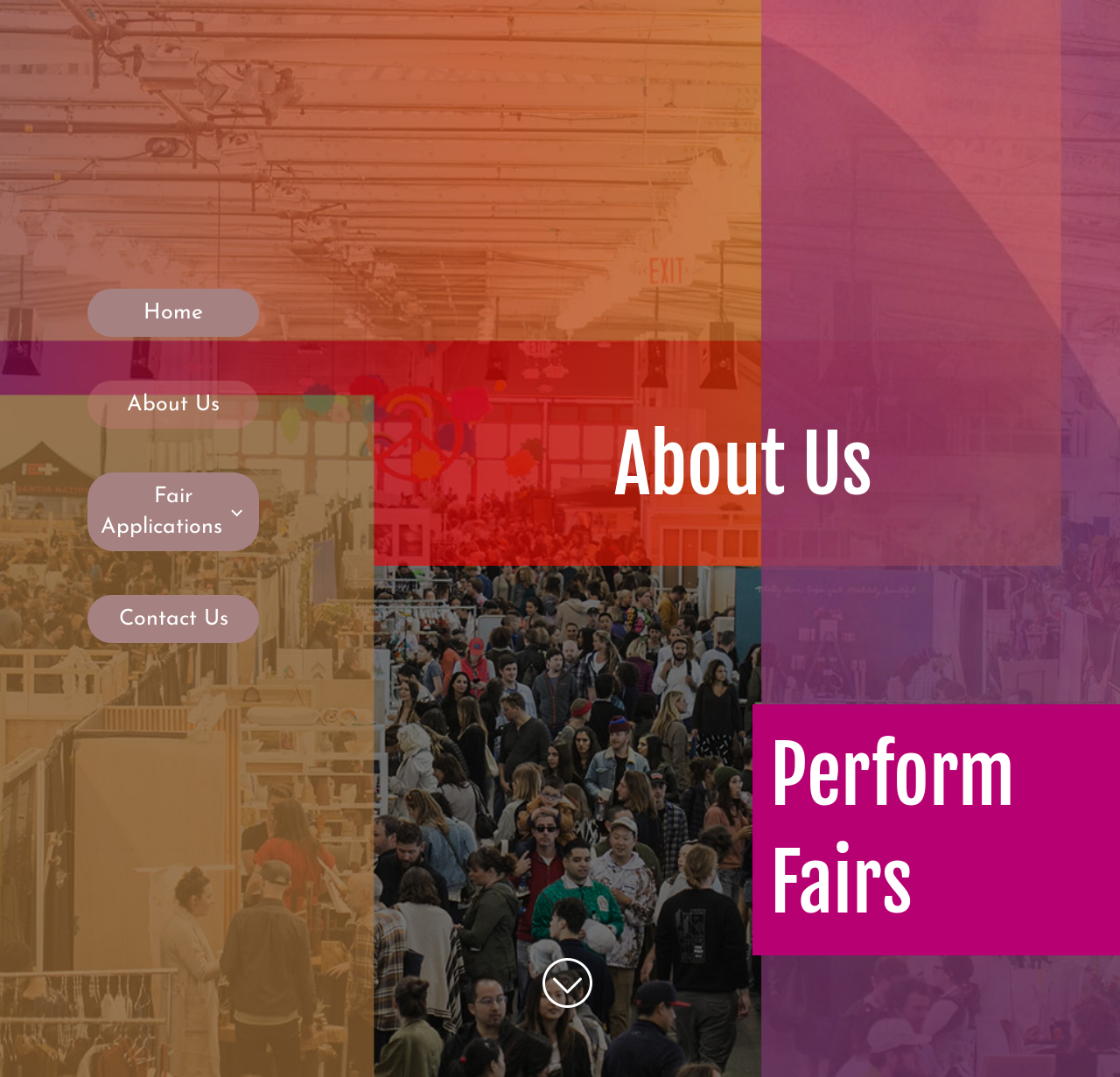Ascertain the bounding box coordinates for the UI element detailed here: "Fair Applications". The coordinates should be provided as [left, top, right, bottom] with each value being a float between 0 and 1.

[0.078, 0.439, 0.232, 0.512]